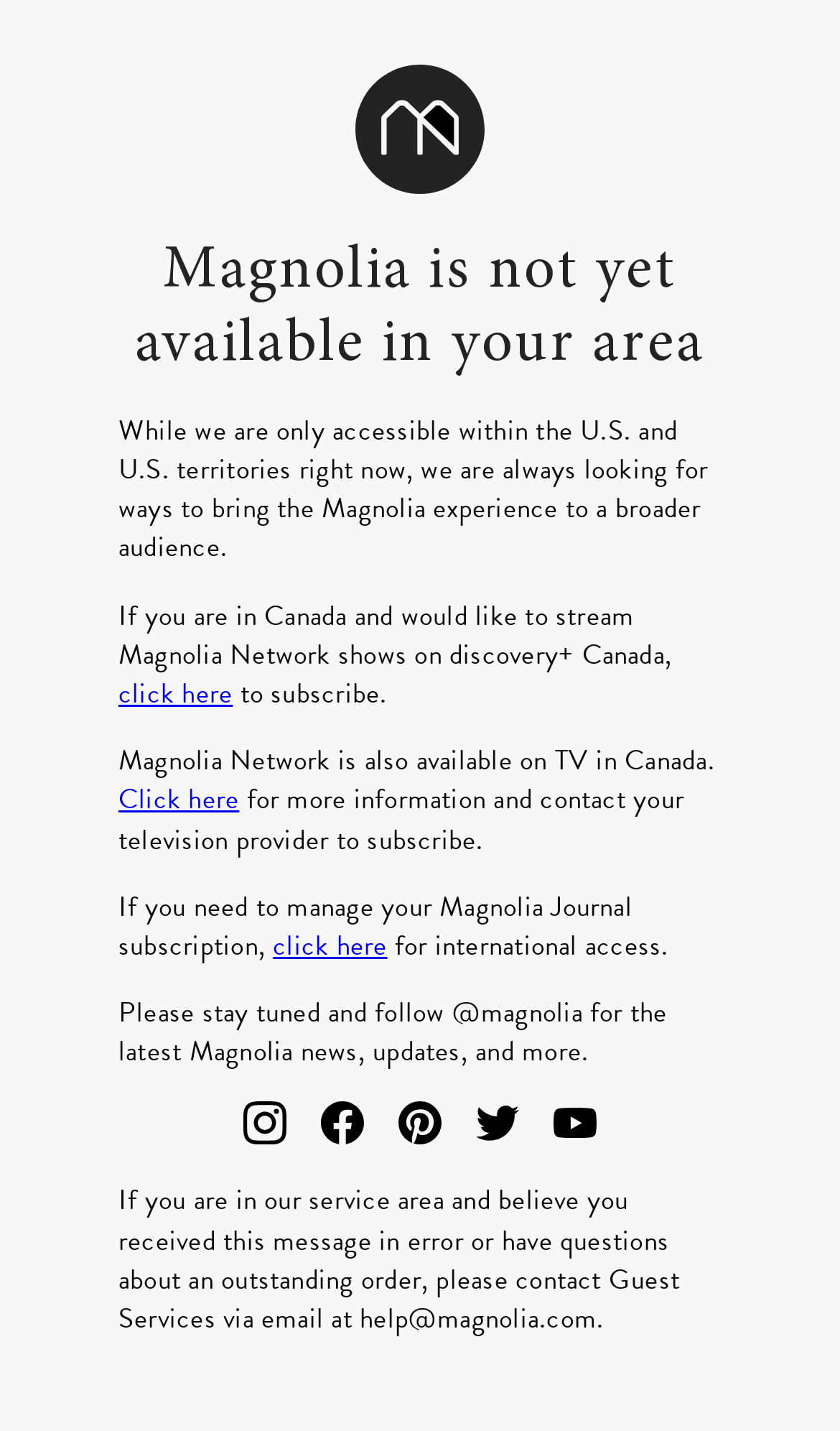How can users contact Guest Services?
Using the picture, provide a one-word or short phrase answer.

via email at help@magnolia.com